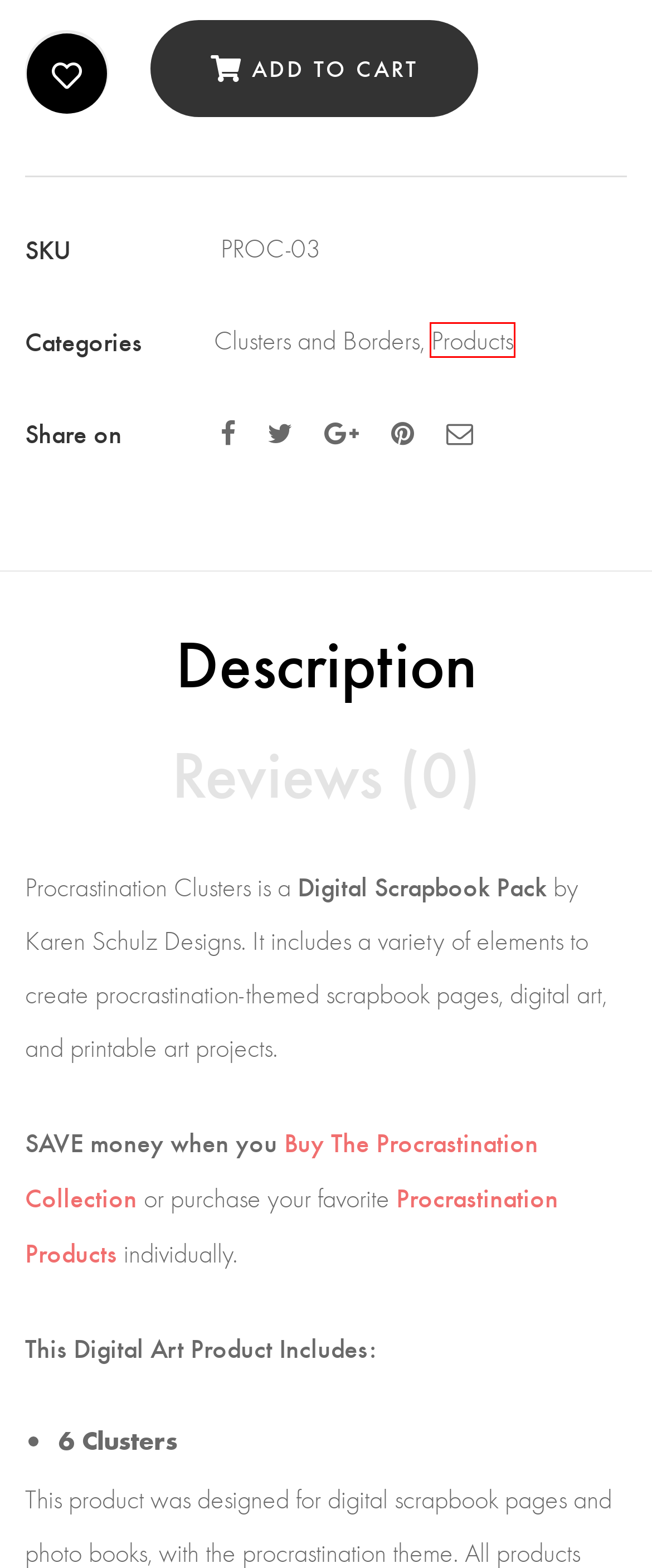You have a screenshot of a webpage with a red bounding box around an element. Select the webpage description that best matches the new webpage after clicking the element within the red bounding box. Here are the descriptions:
A. Procrastination Collection - Karen Schulz
B. Blog - Karen Schulz
C. Products Archives - Karen Schulz
D. Border Buddies 12 - Karen Schulz
E. You searched for procrastination - Karen Schulz
F. Privacy Policy - Karen Schulz
G. Clusters and Borders Archives - Karen Schulz
H. Designers | MyMemories

C